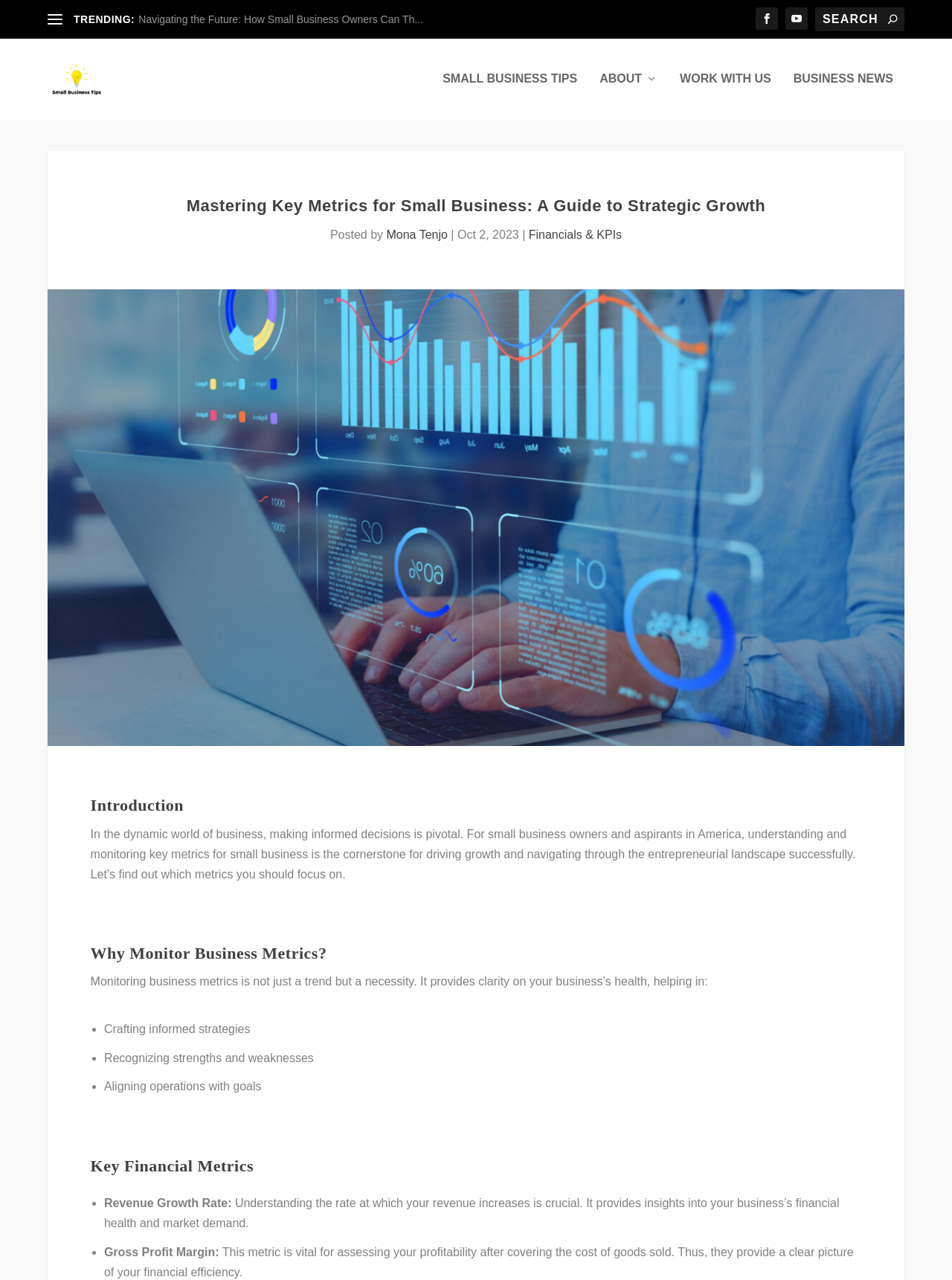Please mark the clickable region by giving the bounding box coordinates needed to complete this instruction: "Click on the link to learn about financials and KPIs".

[0.555, 0.178, 0.653, 0.187]